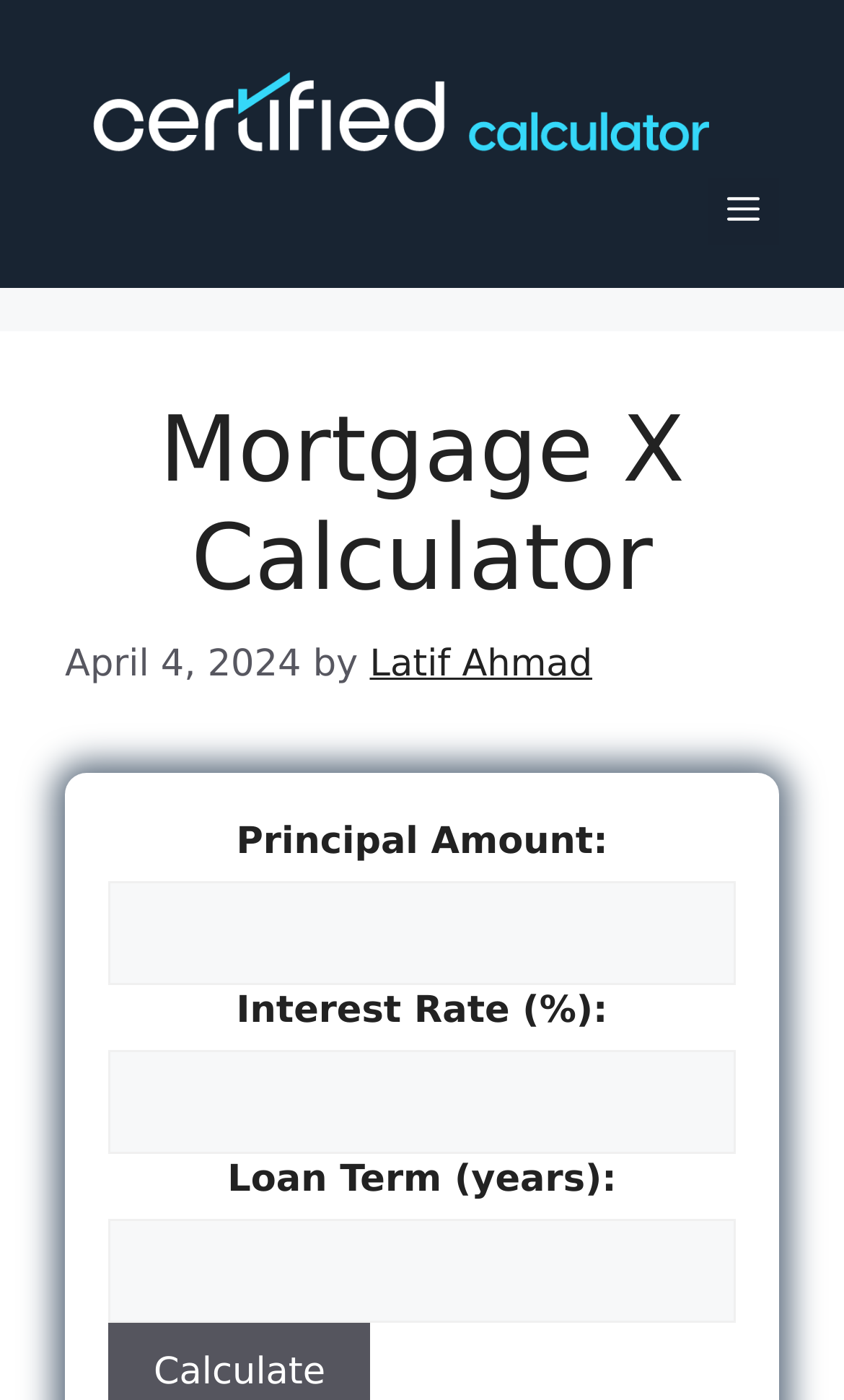Please find and report the primary heading text from the webpage.

Mortgage X Calculator